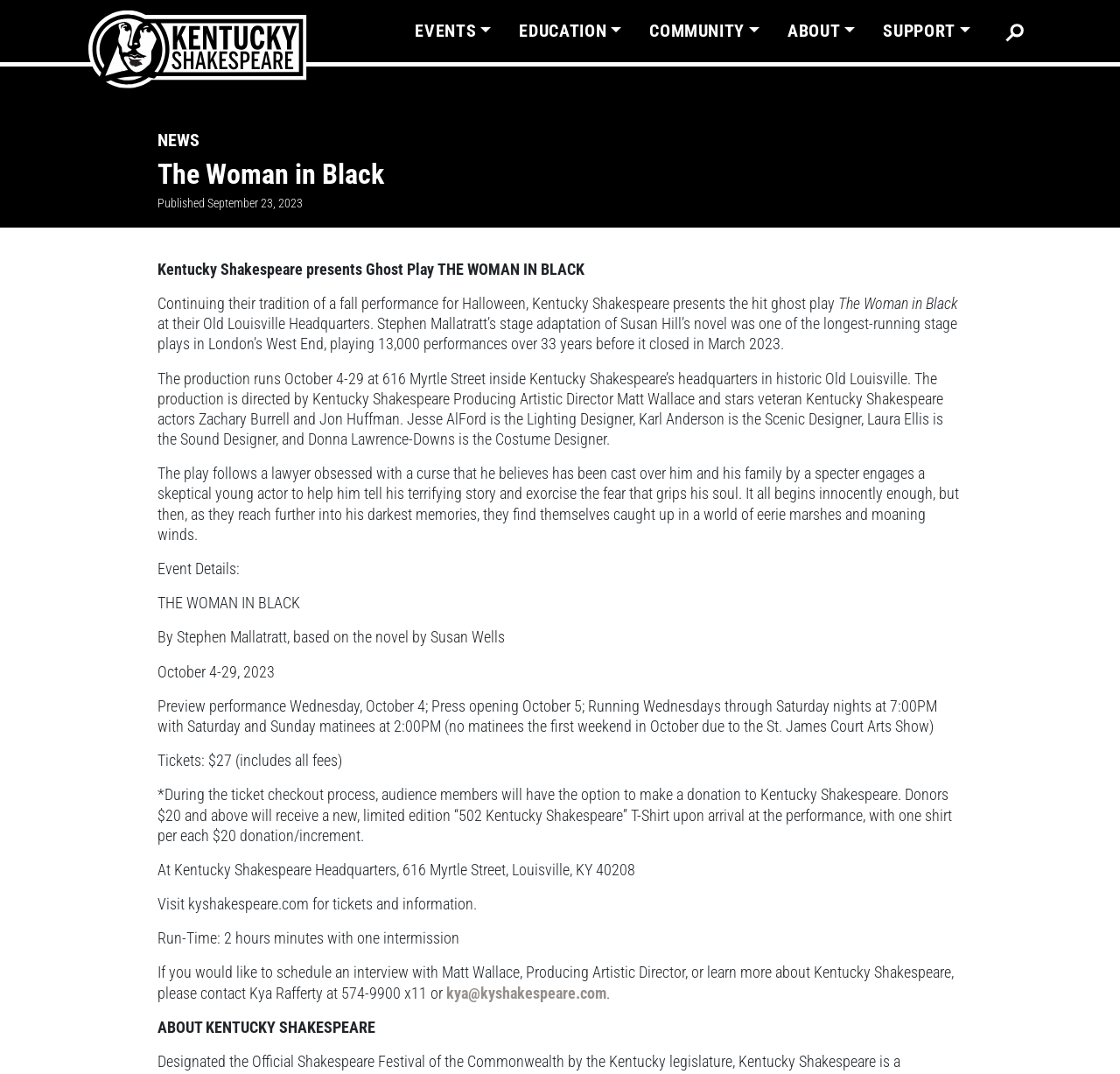Who is the Producing Artistic Director of Kentucky Shakespeare?
From the image, respond with a single word or phrase.

Matt Wallace